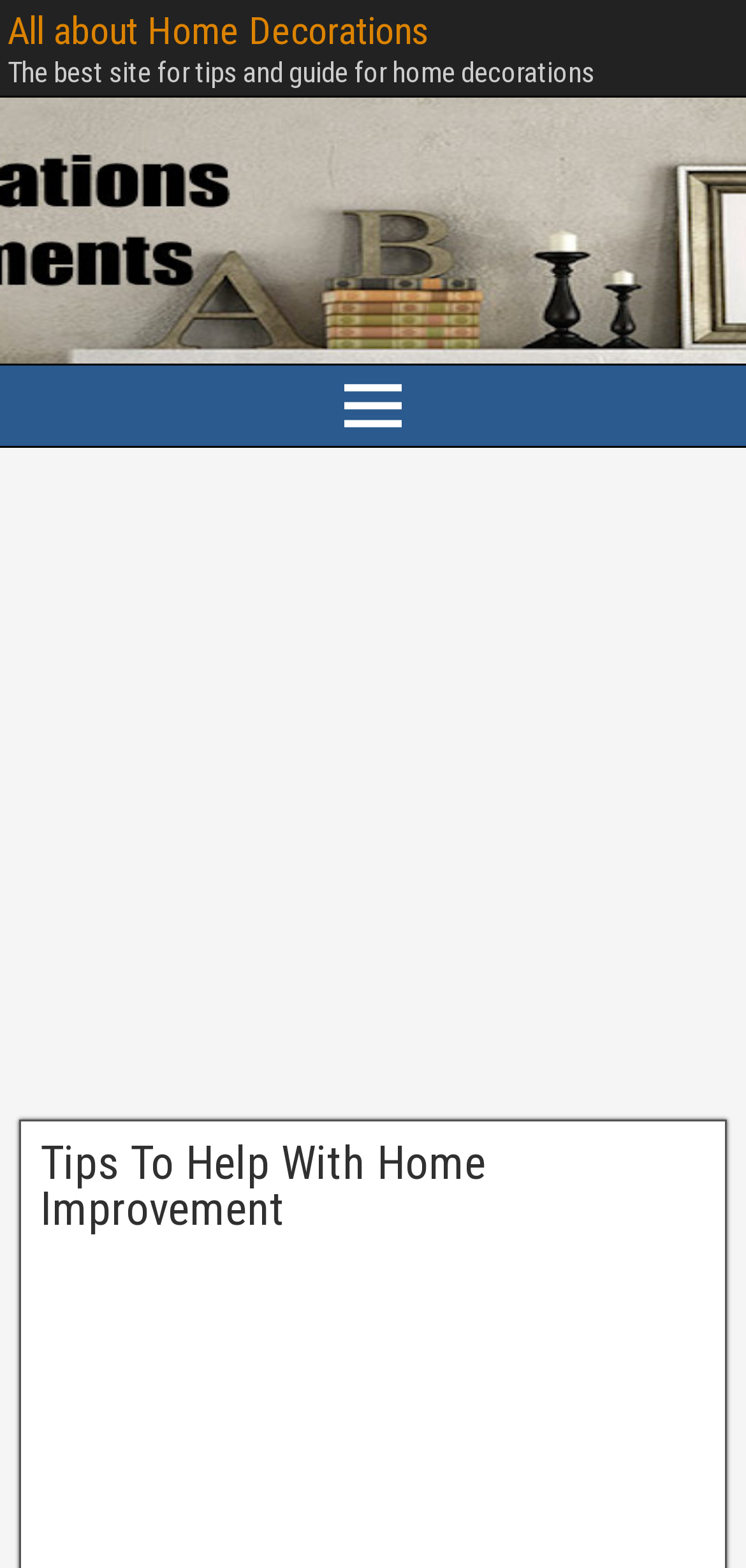Is there a search function on this webpage?
Please use the visual content to give a single word or phrase answer.

No